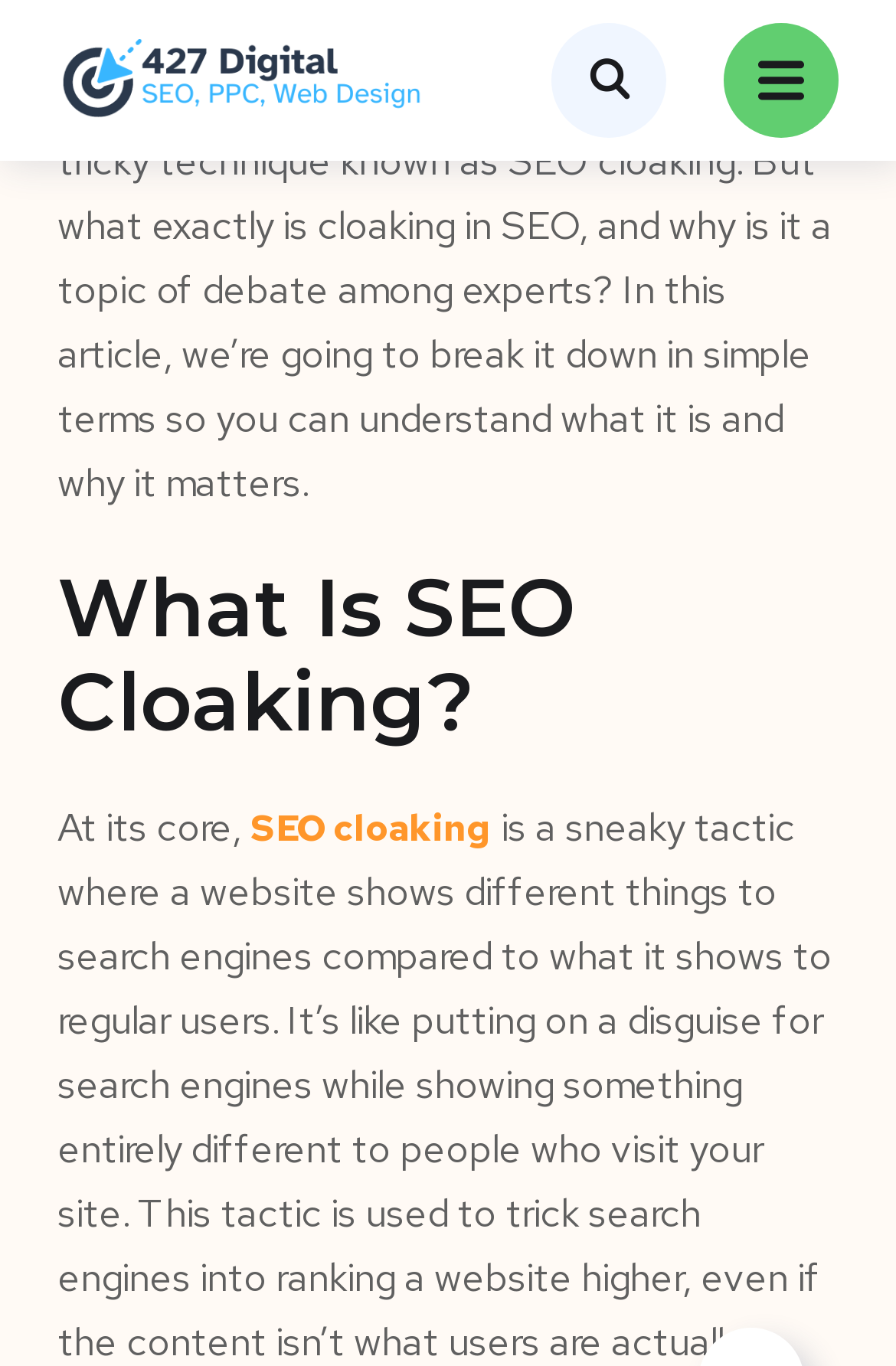What is the company logo displayed on the webpage? Please answer the question using a single word or phrase based on the image.

427 Digital Logo